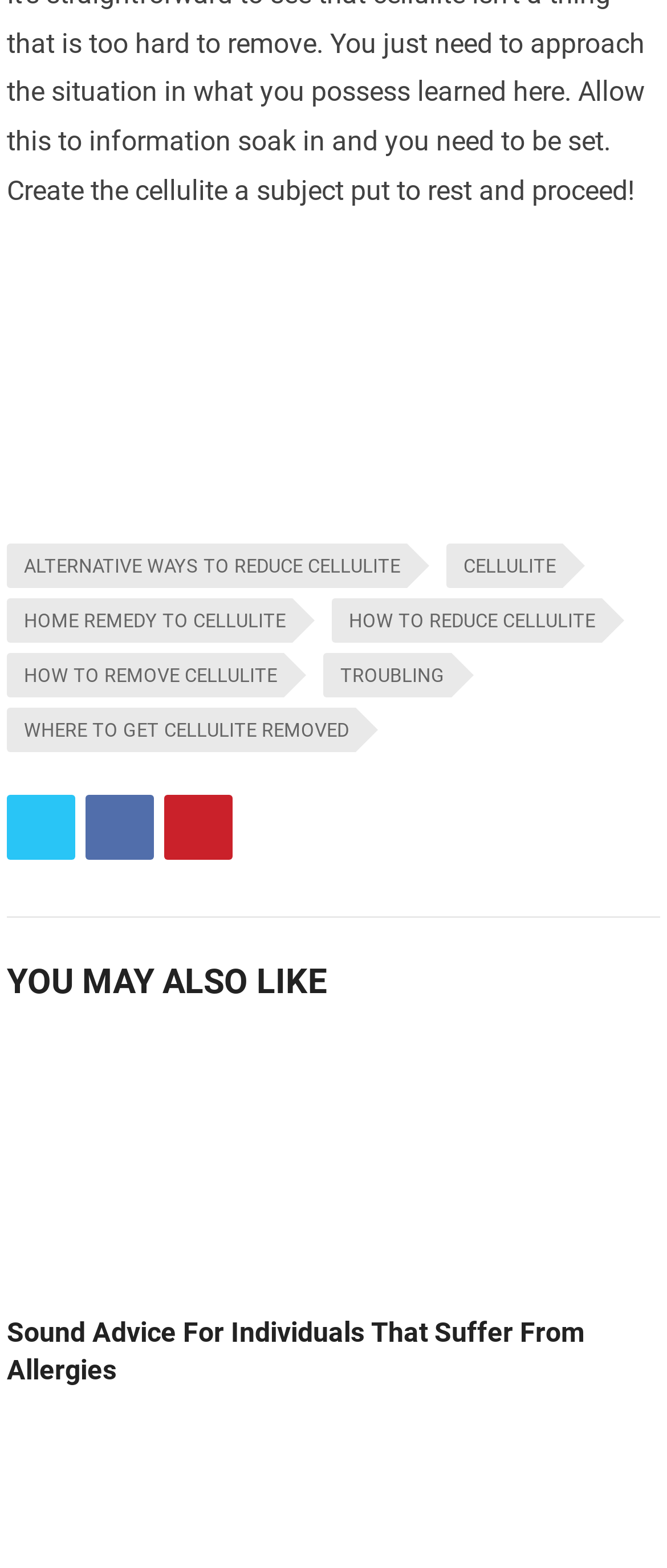Consider the image and give a detailed and elaborate answer to the question: 
What is the title of the article thumbnail?

The article thumbnail has a link and an image with the title 'Sound Advice For Individuals That Suffer From Allergies', which suggests that the article is about providing advice to individuals who suffer from allergies.